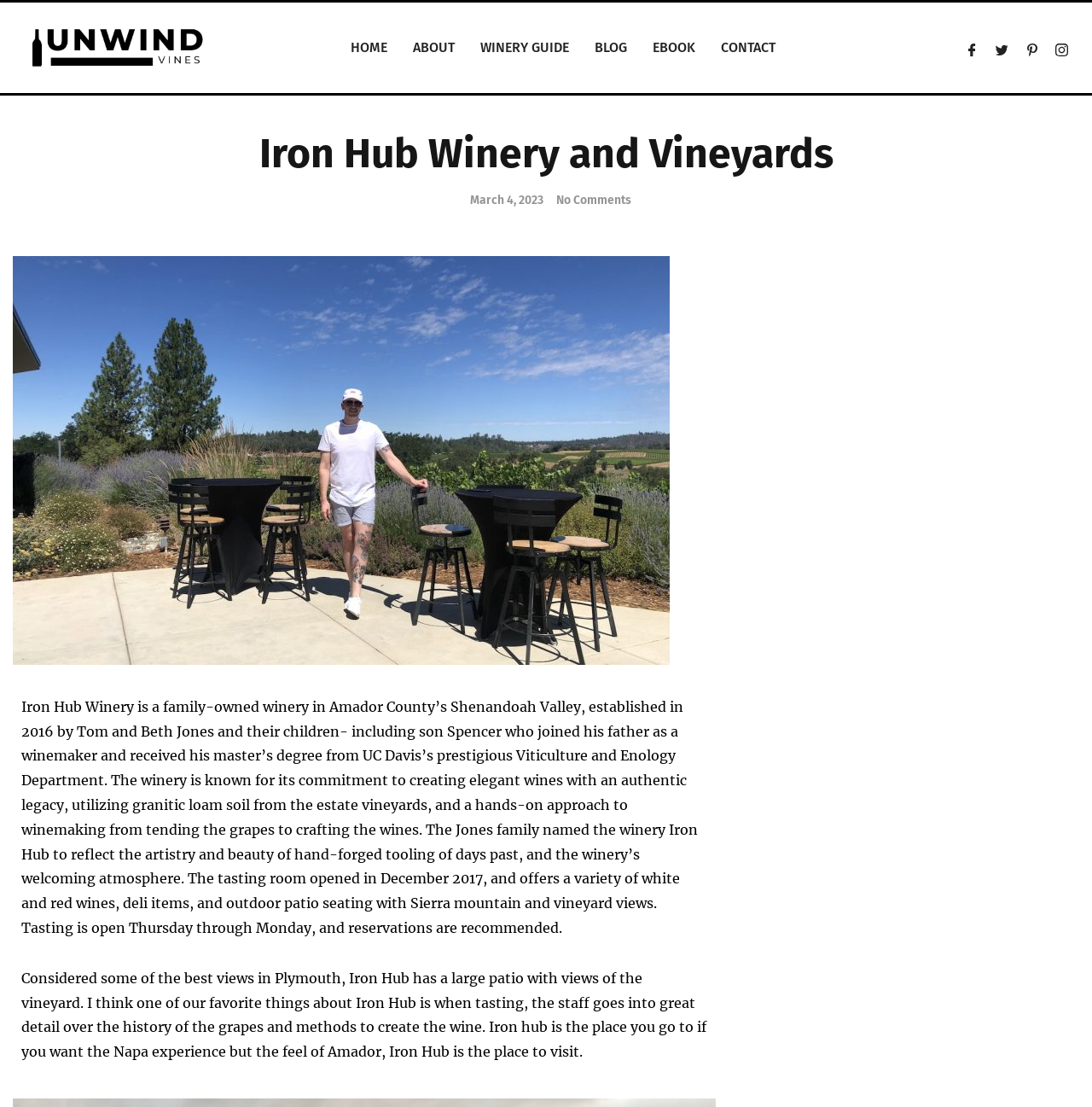What is the material of the soil from the estate vineyards?
Could you answer the question in a detailed manner, providing as much information as possible?

The webpage content mentions that the winery is known for its commitment to creating elegant wines with an authentic legacy, utilizing granitic loam soil from the estate vineyards.